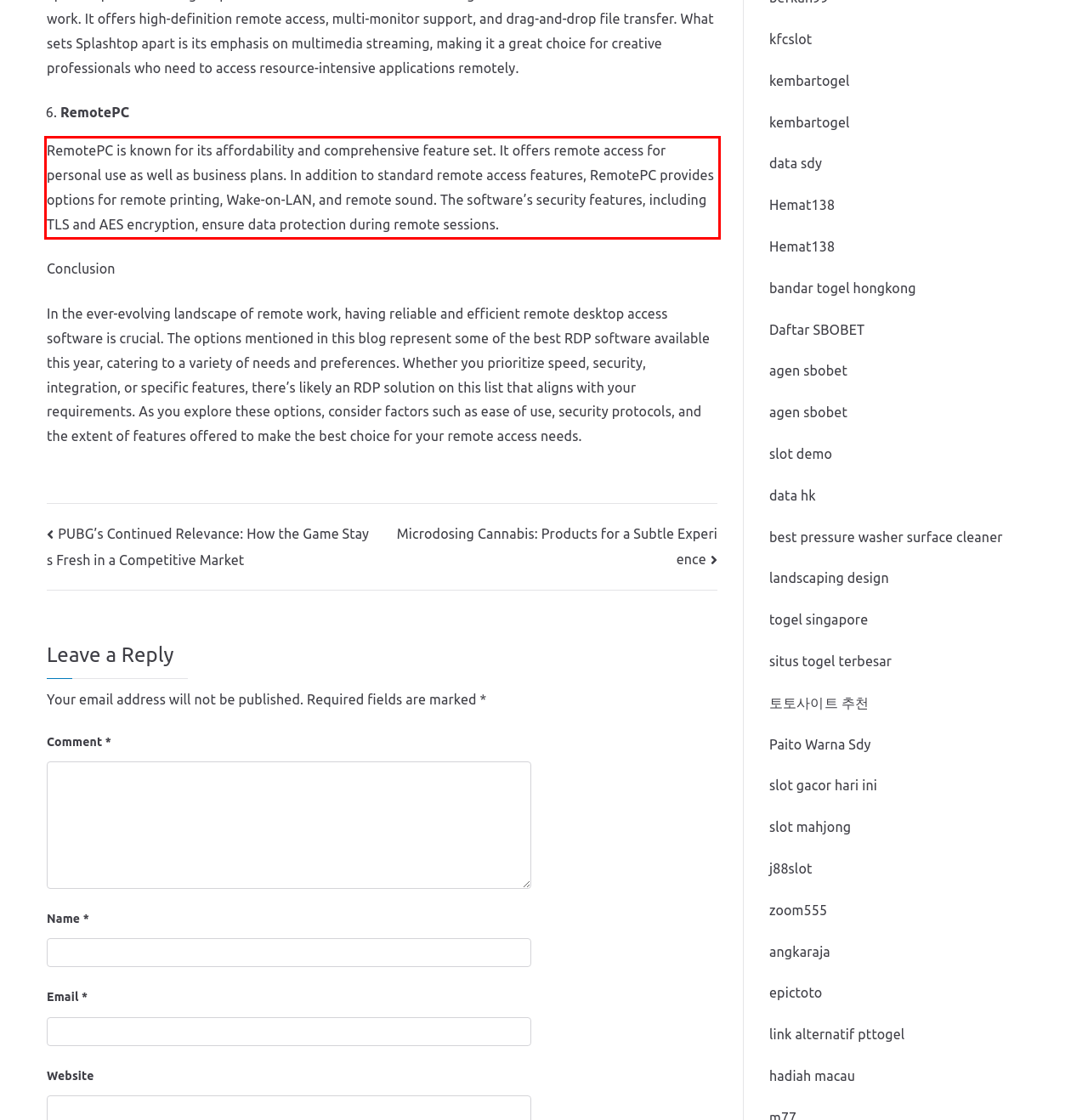Using the provided screenshot of a webpage, recognize and generate the text found within the red rectangle bounding box.

RemotePC is known for its affordability and comprehensive feature set. It offers remote access for personal use as well as business plans. In addition to standard remote access features, RemotePC provides options for remote printing, Wake-on-LAN, and remote sound. The software’s security features, including TLS and AES encryption, ensure data protection during remote sessions.